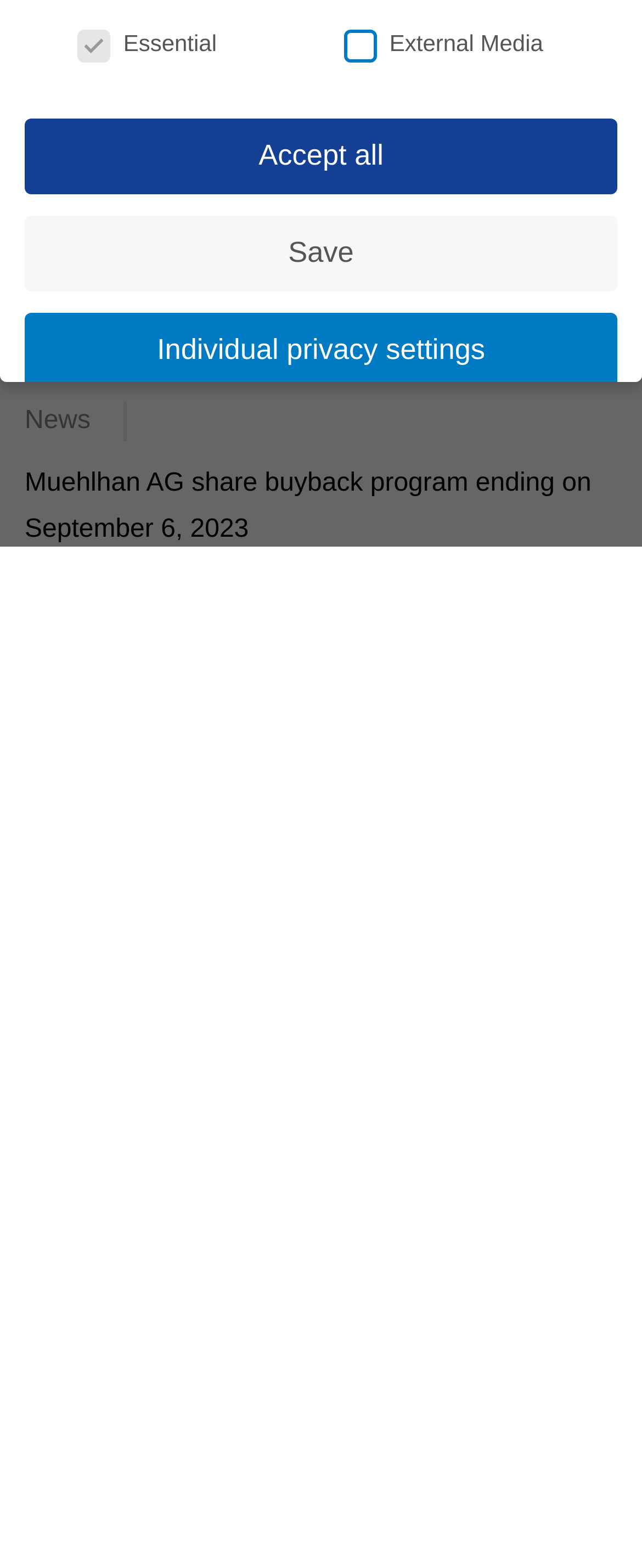Provide the bounding box coordinates for the specified HTML element described in this description: "News". The coordinates should be four float numbers ranging from 0 to 1, in the format [left, top, right, bottom].

[0.038, 0.254, 0.249, 0.284]